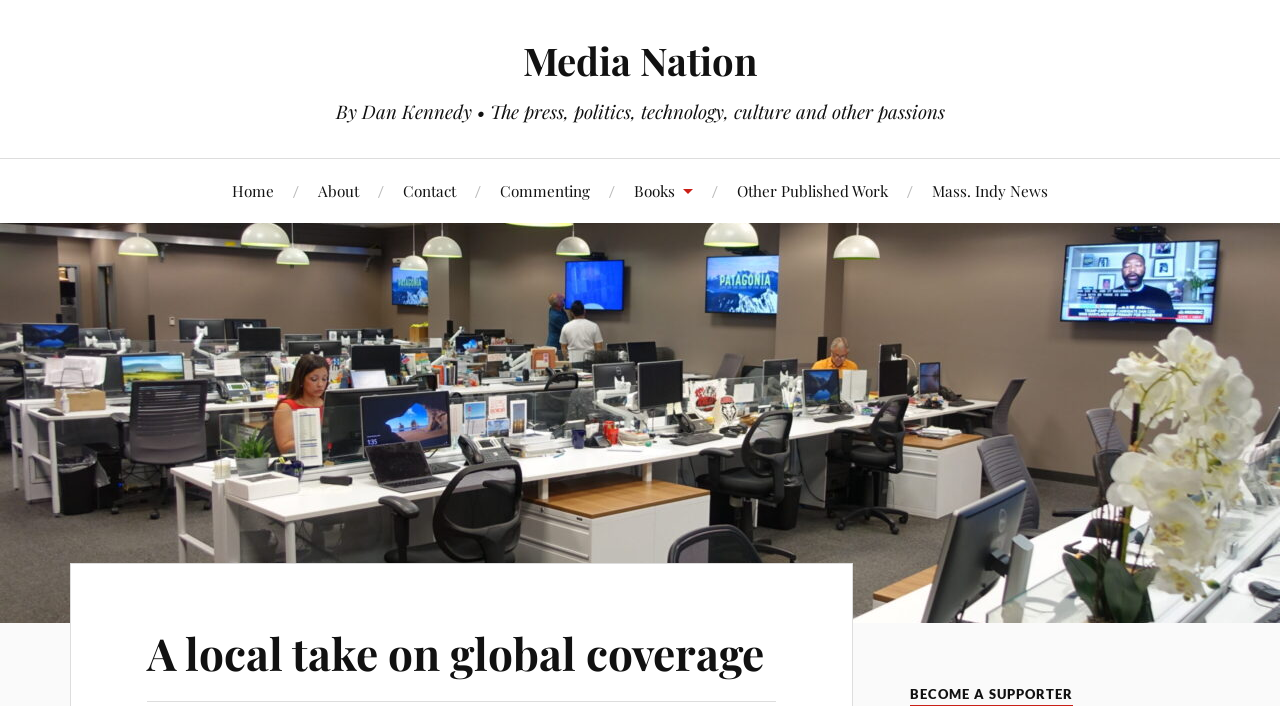Identify the bounding box of the UI element described as follows: "Mass. Indy News". Provide the coordinates as four float numbers in the range of 0 to 1 [left, top, right, bottom].

[0.728, 0.226, 0.819, 0.315]